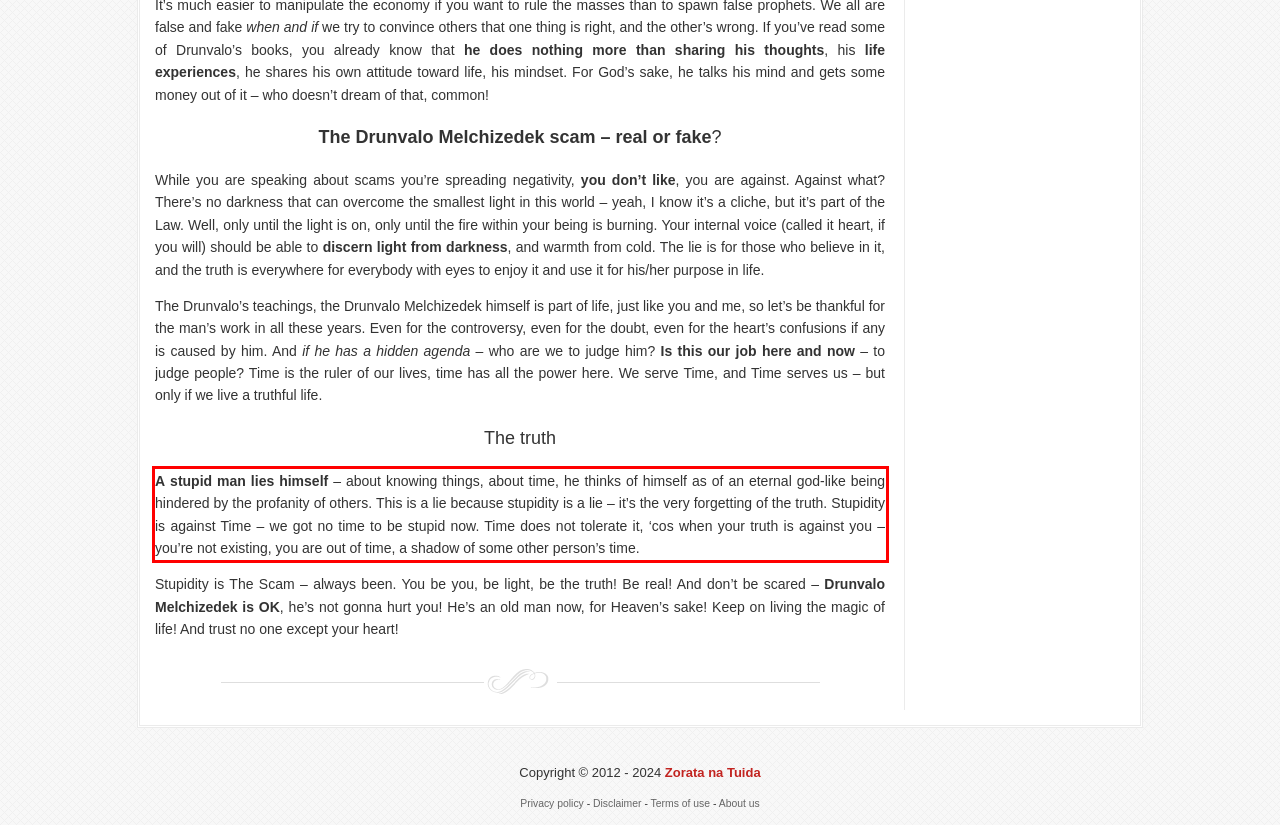From the screenshot of the webpage, locate the red bounding box and extract the text contained within that area.

A stupid man lies himself – about knowing things, about time, he thinks of himself as of an eternal god-like being hindered by the profanity of others. This is a lie because stupidity is a lie – it’s the very forgetting of the truth. Stupidity is against Time – we got no time to be stupid now. Time does not tolerate it, ‘cos when your truth is against you – you’re not existing, you are out of time, a shadow of some other person’s time.